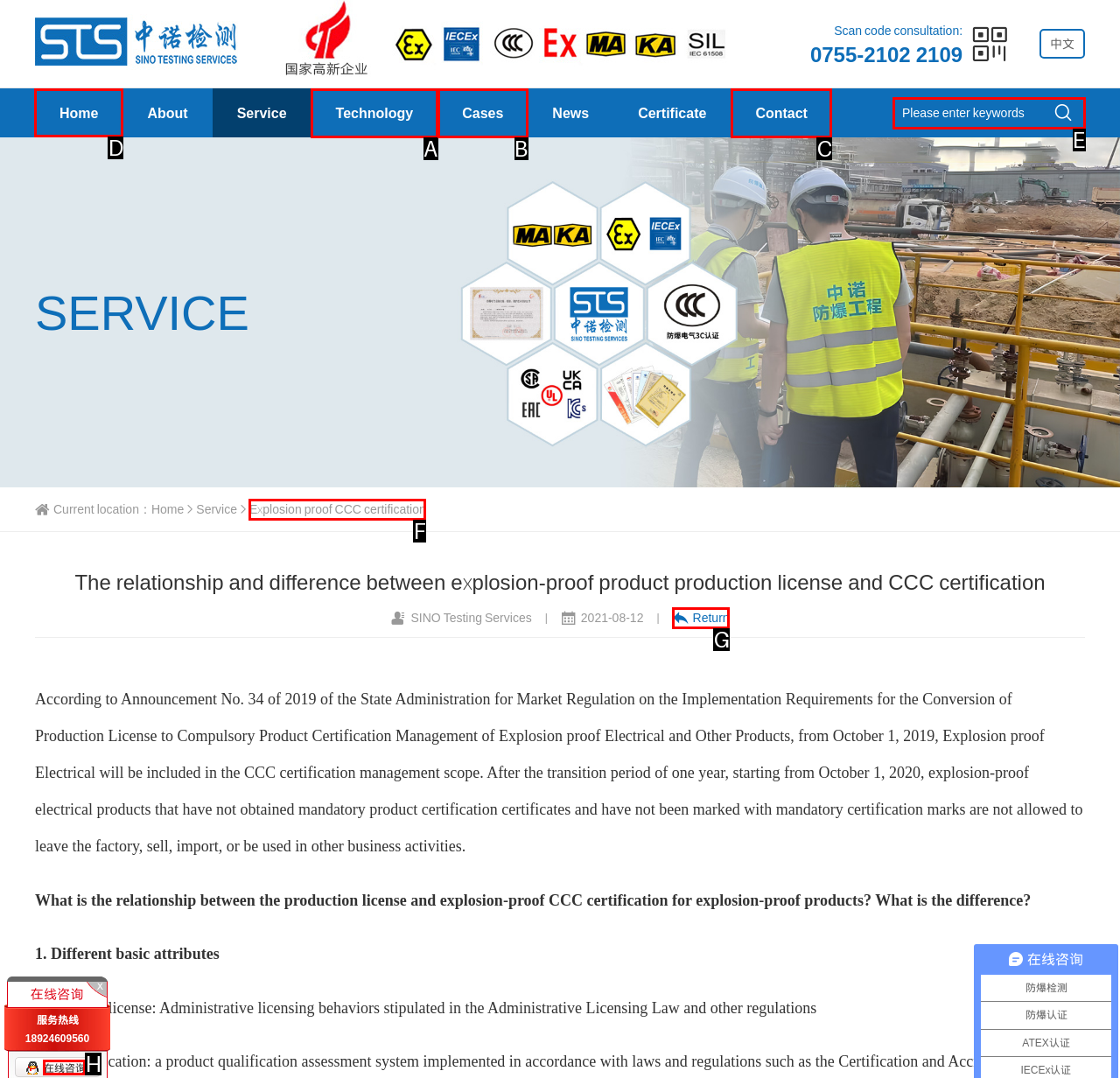From the given options, indicate the letter that corresponds to the action needed to complete this task: Click the 'Home' link. Respond with only the letter.

D